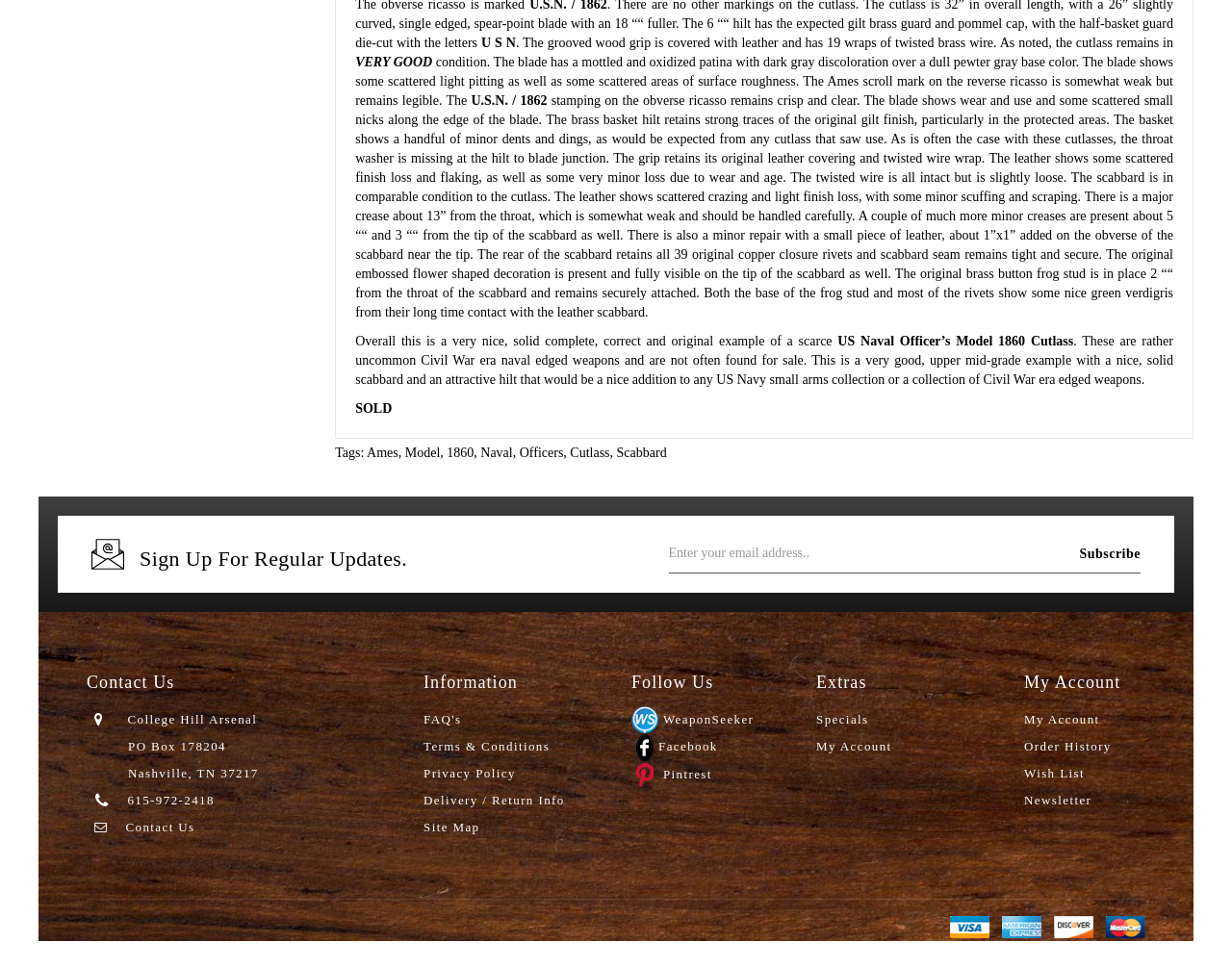How many copper closure rivets are on the scabbard?
Based on the screenshot, give a detailed explanation to answer the question.

The scabbard has 39 original copper closure rivets, which are still intact and secure.